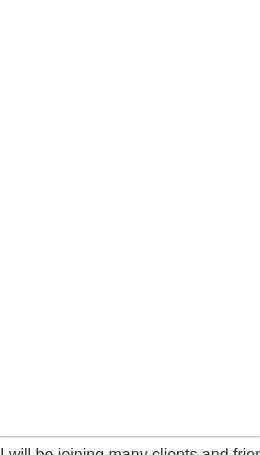Can you give a comprehensive explanation to the question given the content of the image?
What is the duration of the 26th Annual International Folk Alliance Conference?

The conference will run from February 19th to 23rd, which is a total of 5 days, as mentioned in the caption.